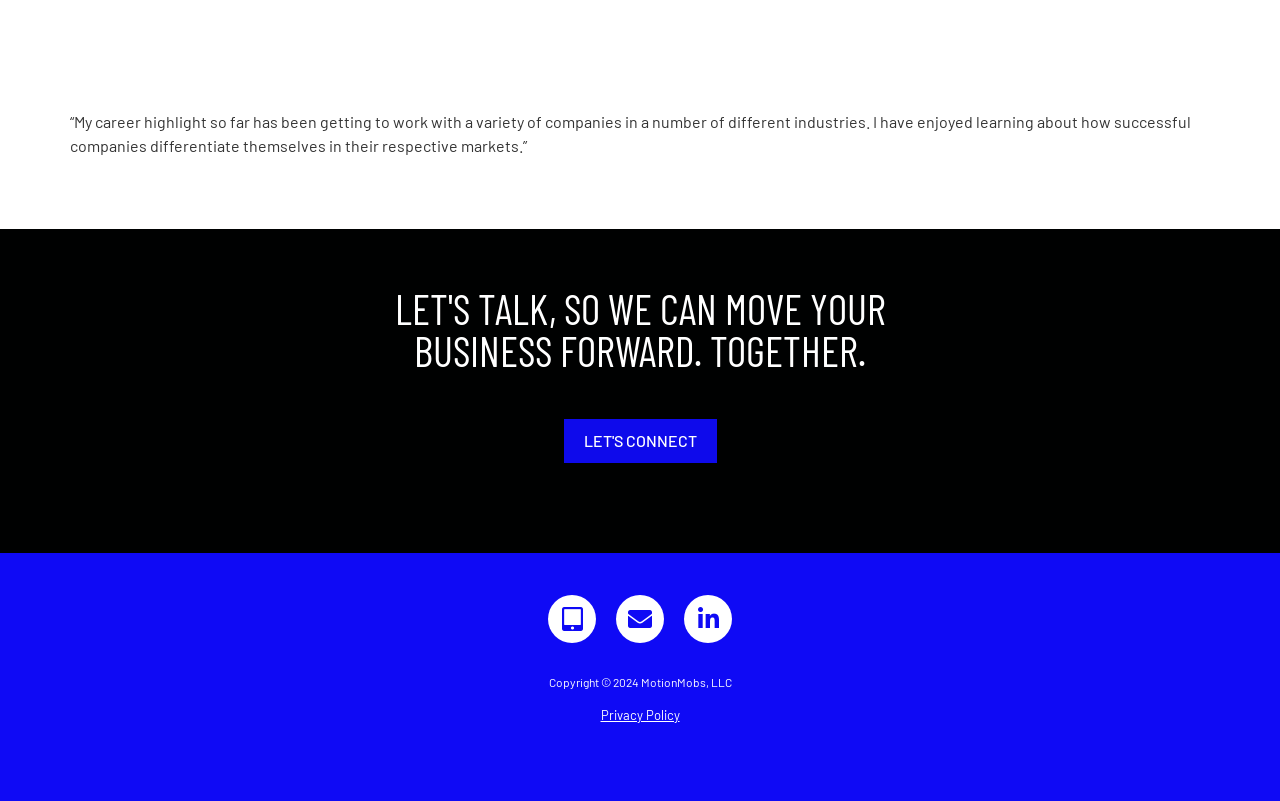Answer the following query concisely with a single word or phrase:
What are the three icons below the call-to-action?

Tablet, Envelope, Linkedin